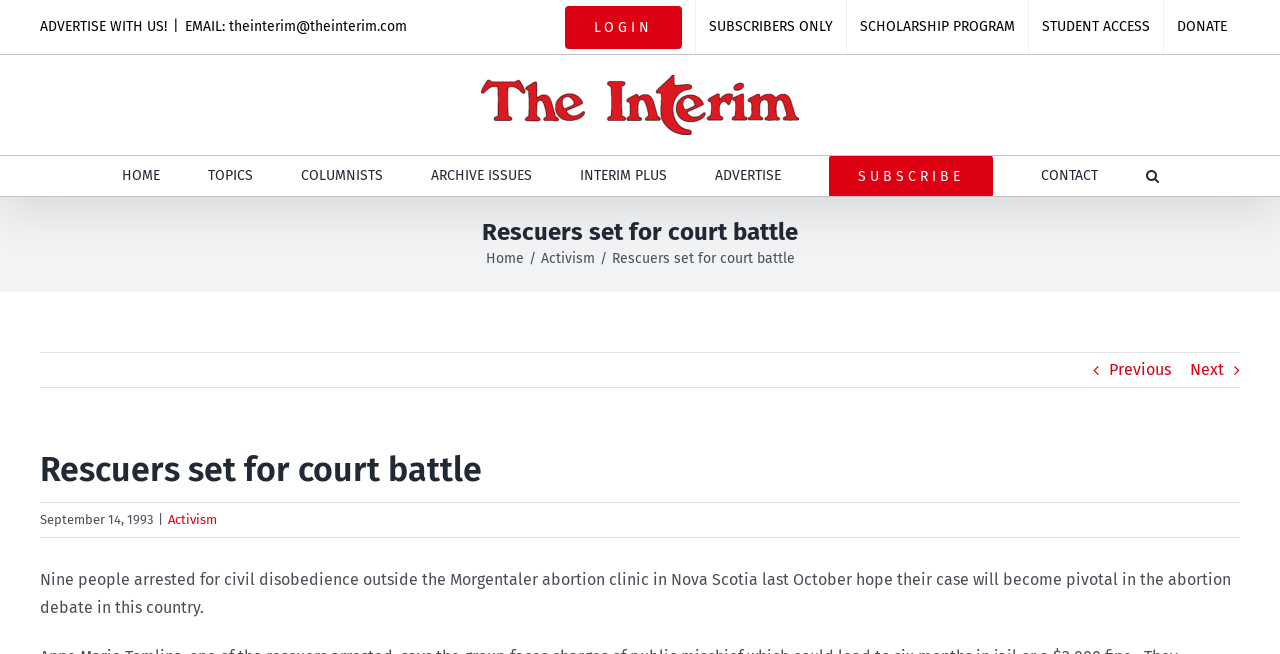Please find the bounding box coordinates for the clickable element needed to perform this instruction: "Click on the 'Activism' link".

[0.422, 0.382, 0.464, 0.408]